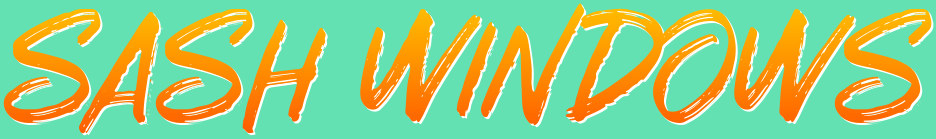Create an elaborate description of the image, covering every aspect.

The image prominently displays the text "SASH WINDOWS" in a vibrant, stylized font, using bold orange lettering that exudes a sense of modernity and vibrancy. The background contrasts sharply with a bright turquoise hue, effectively capturing attention. This eye-catching presentation of sash windows emphasizes the product's significance in the context of window fitting and installation services offered by Pudsey Sash Windows, based in West Yorkshire. The design not only communicates the brand identity but also invites viewers to consider the aesthetic and functional benefits of sash windows for their homes.